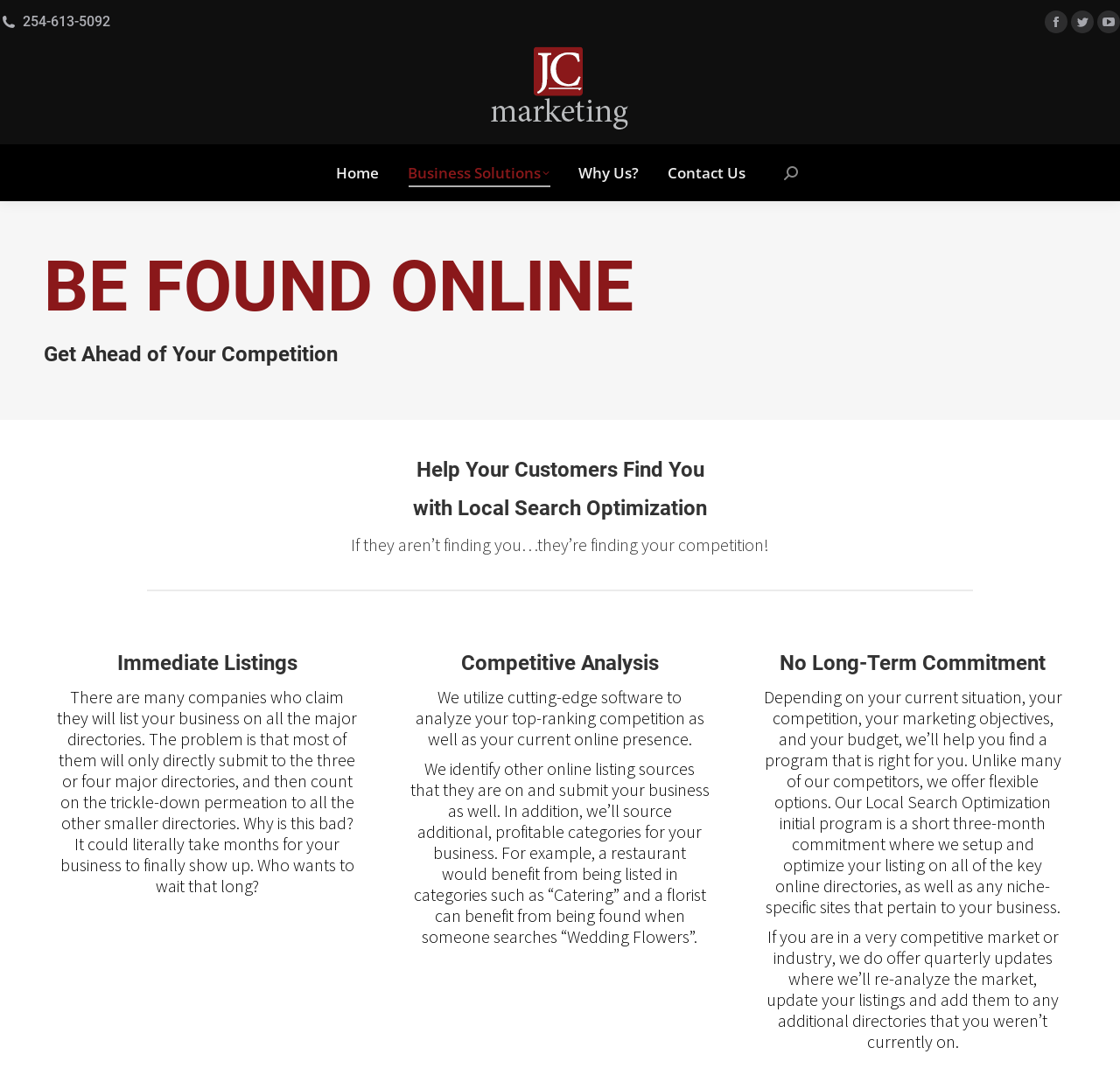Provide a one-word or short-phrase response to the question:
How many social media links are on the top right?

2